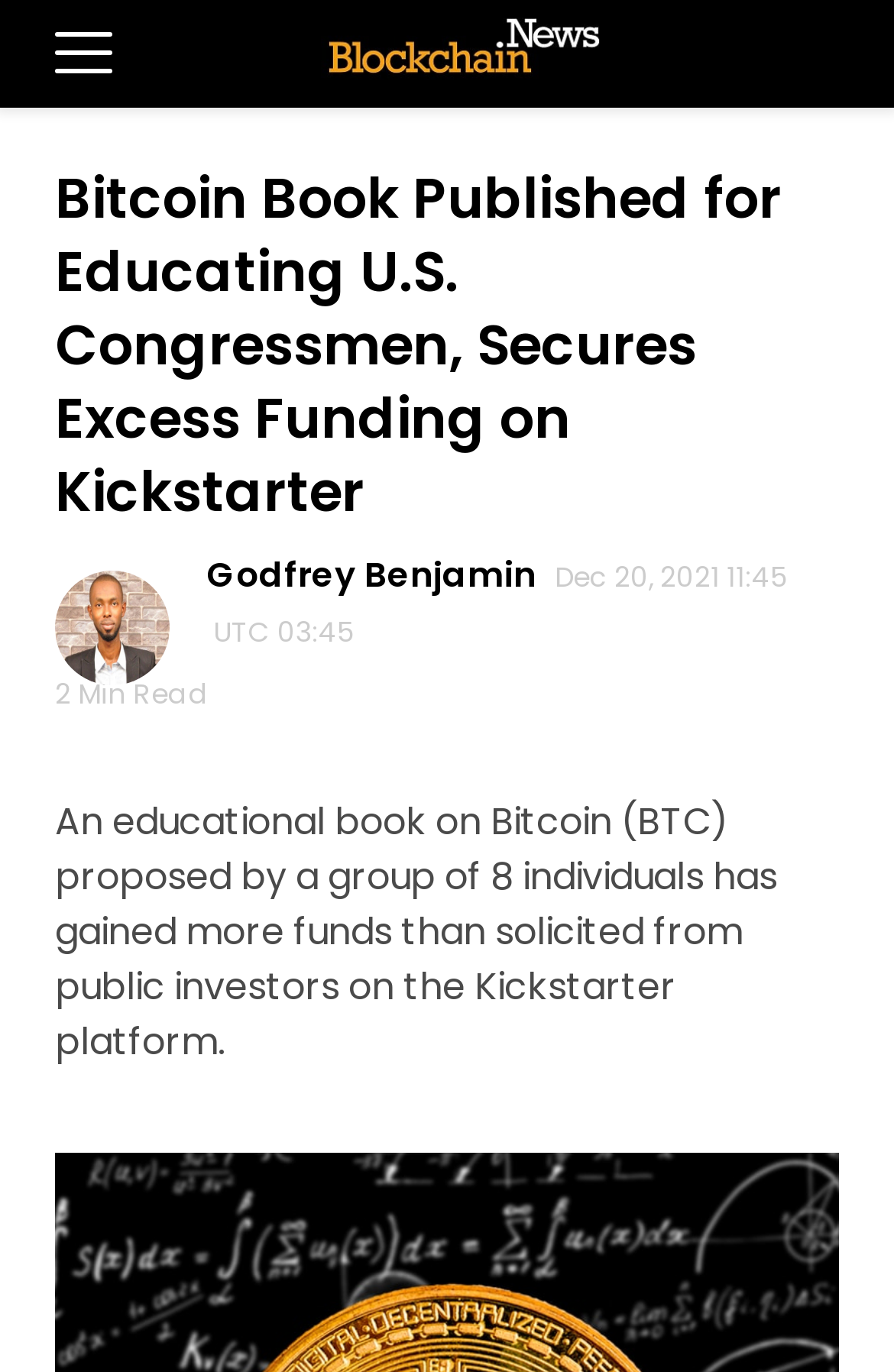Who proposed the educational book on Bitcoin?
Please provide a detailed and comprehensive answer to the question.

I inferred this answer by reading the text 'An educational book on Bitcoin (BTC) proposed by a group of 8 individuals has gained more funds than solicited from public investors on the Kickstarter platform.' which indicates that the book was proposed by a group of 8 individuals.